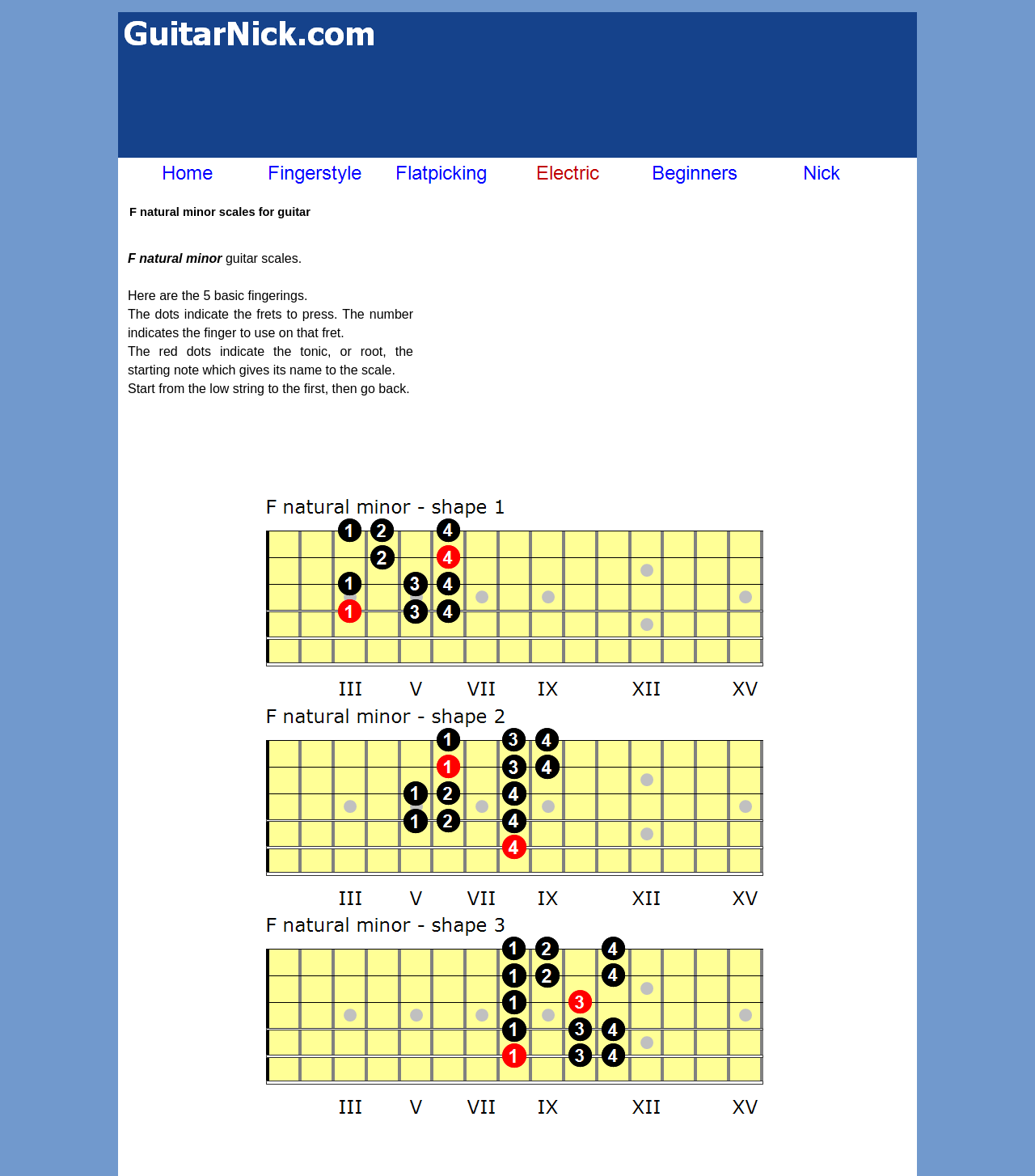Identify the bounding box coordinates of the area that should be clicked in order to complete the given instruction: "View the 'Featured Trails' page". The bounding box coordinates should be four float numbers between 0 and 1, i.e., [left, top, right, bottom].

None